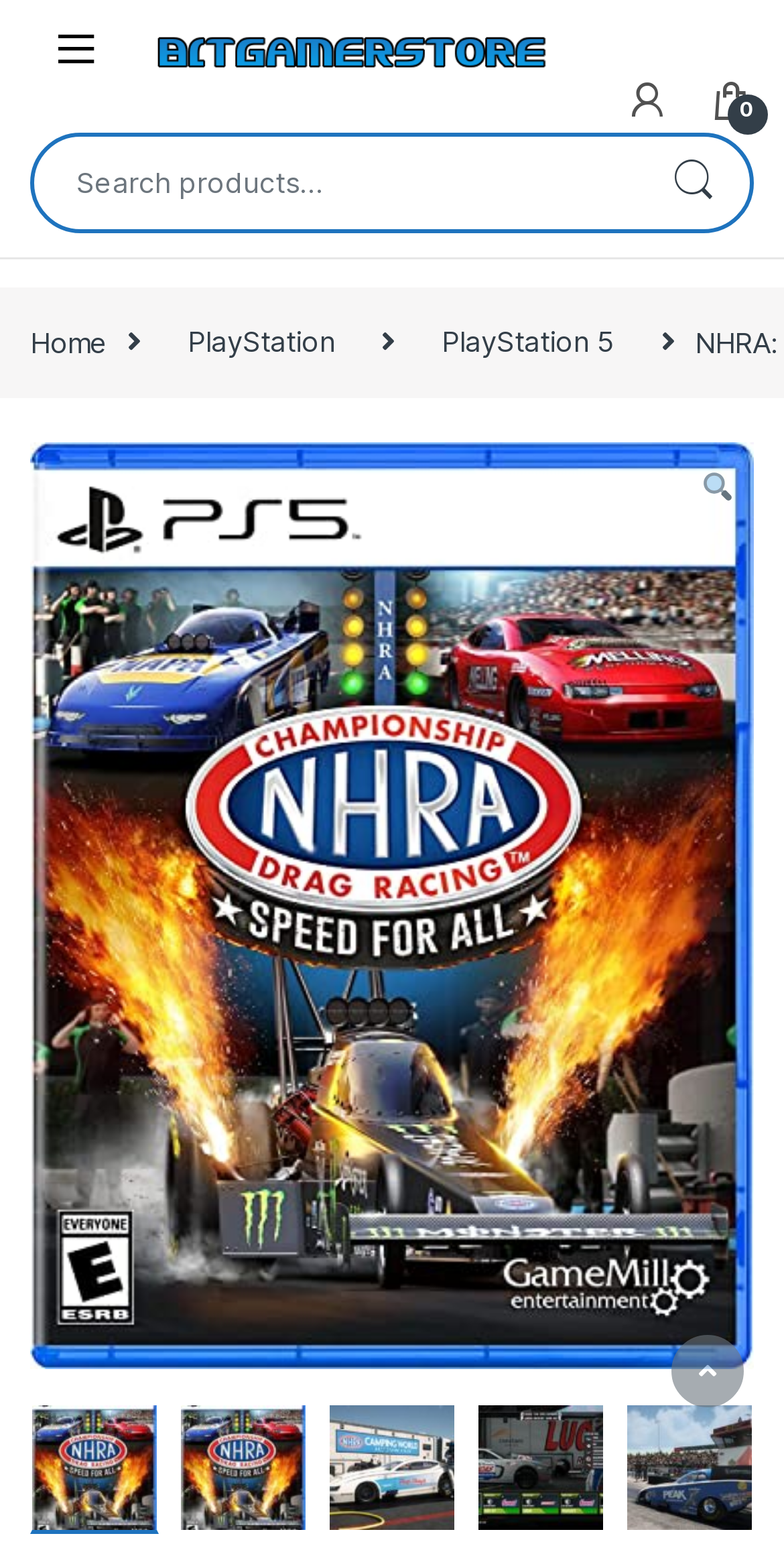Determine the bounding box for the UI element that matches this description: "name="s" placeholder="Search products…"".

[0.044, 0.089, 0.813, 0.148]